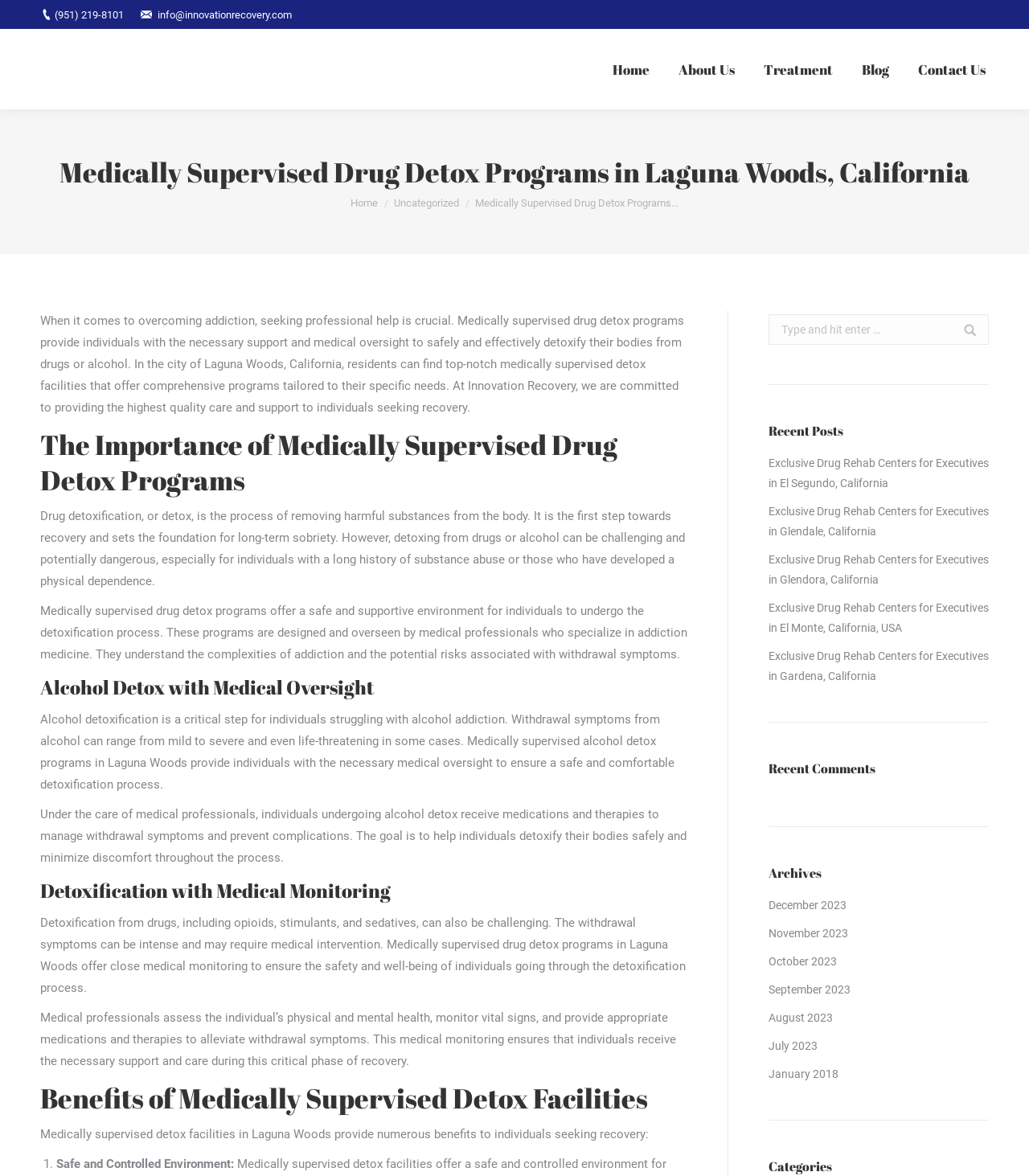Given the element description, predict the bounding box coordinates in the format (top-left x, top-left y, bottom-right x, bottom-right y), using floating point numbers between 0 and 1: November 2023

[0.747, 0.785, 0.824, 0.802]